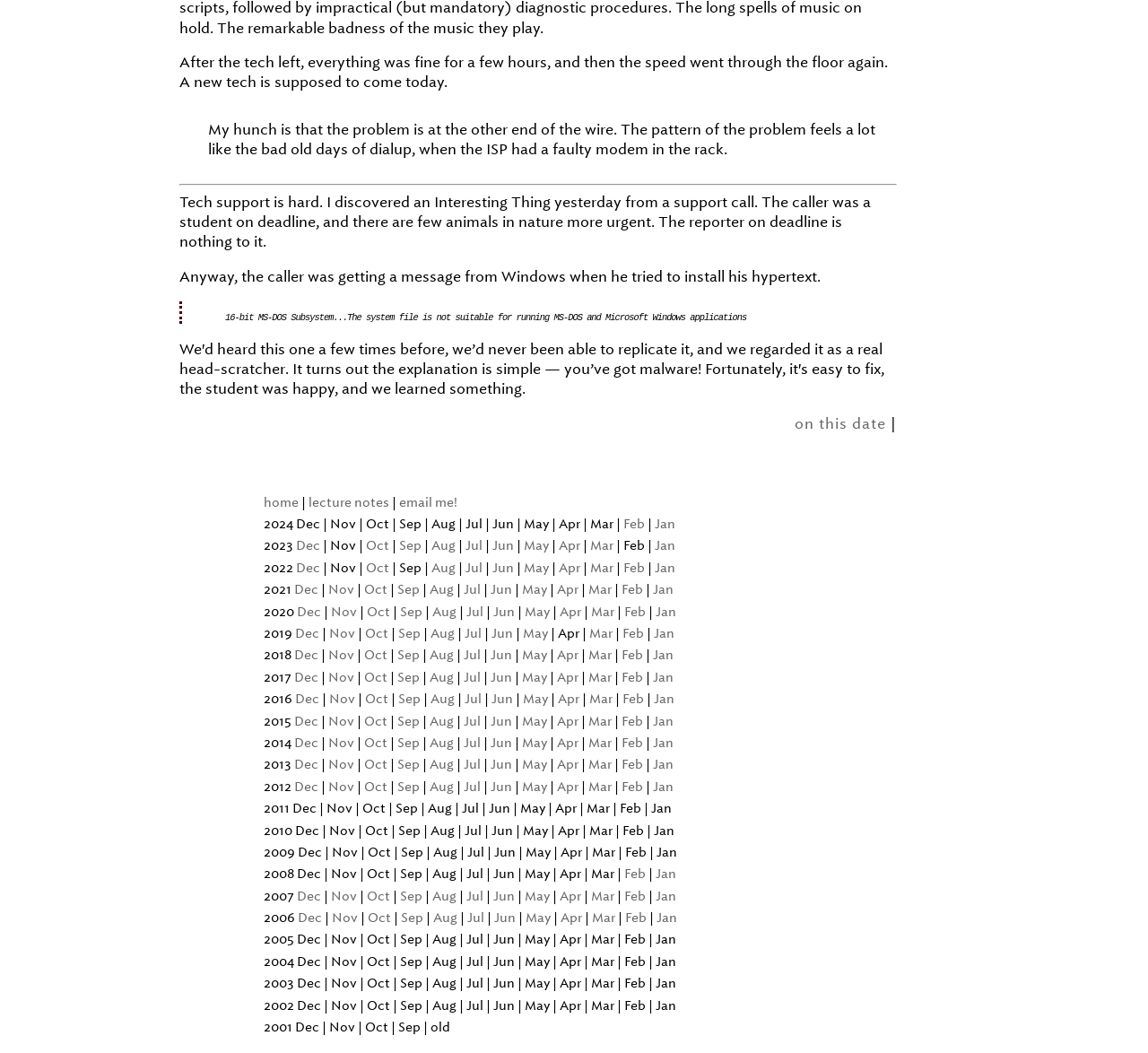Given the element description, predict the bounding box coordinates in the format (top-left x, top-left y, bottom-right x, bottom-right y), using floating point numbers between 0 and 1: Feb

[0.541, 0.739, 0.56, 0.754]